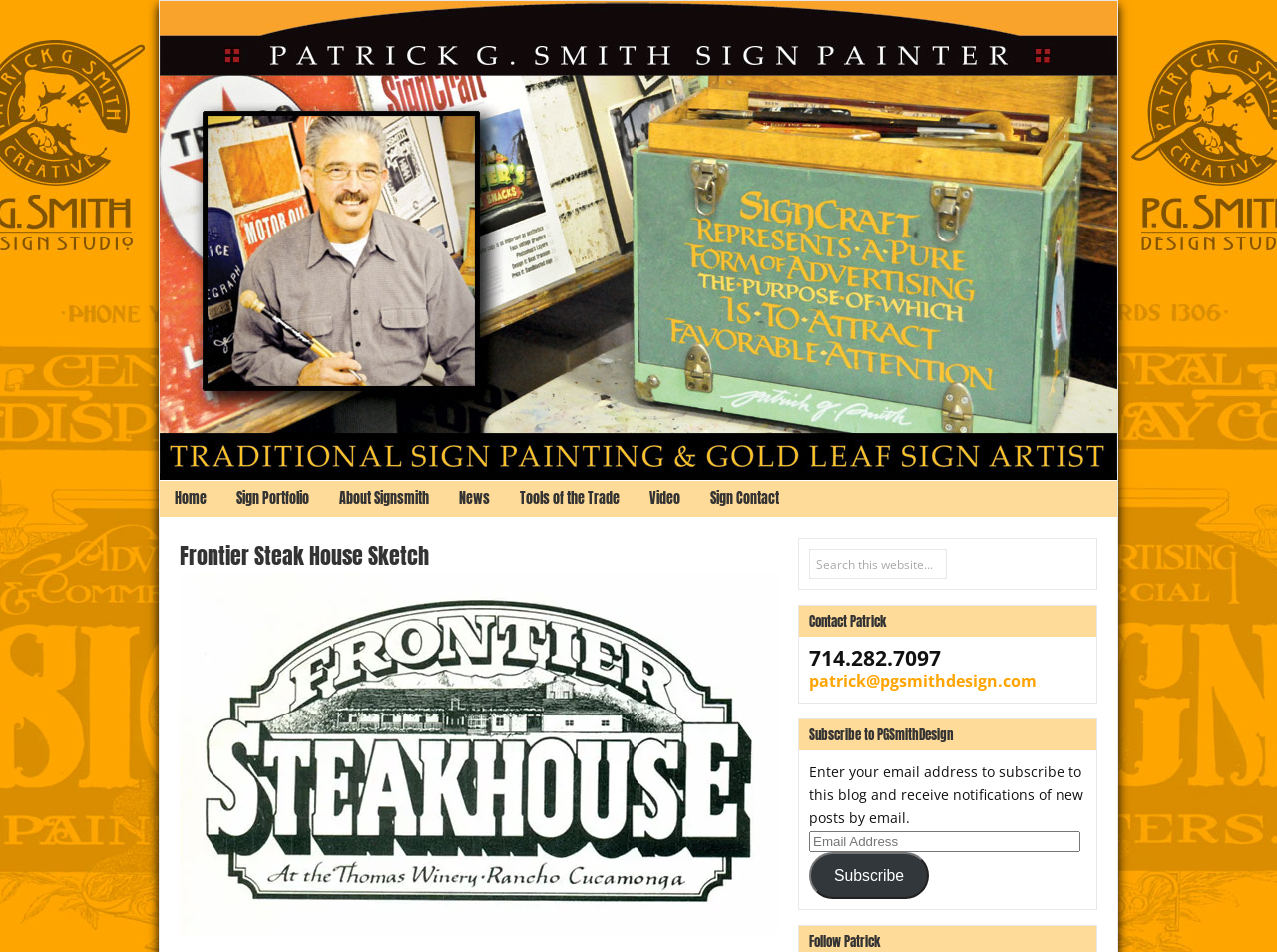Can you specify the bounding box coordinates of the area that needs to be clicked to fulfill the following instruction: "click the STM2457 inhibitor link"?

None